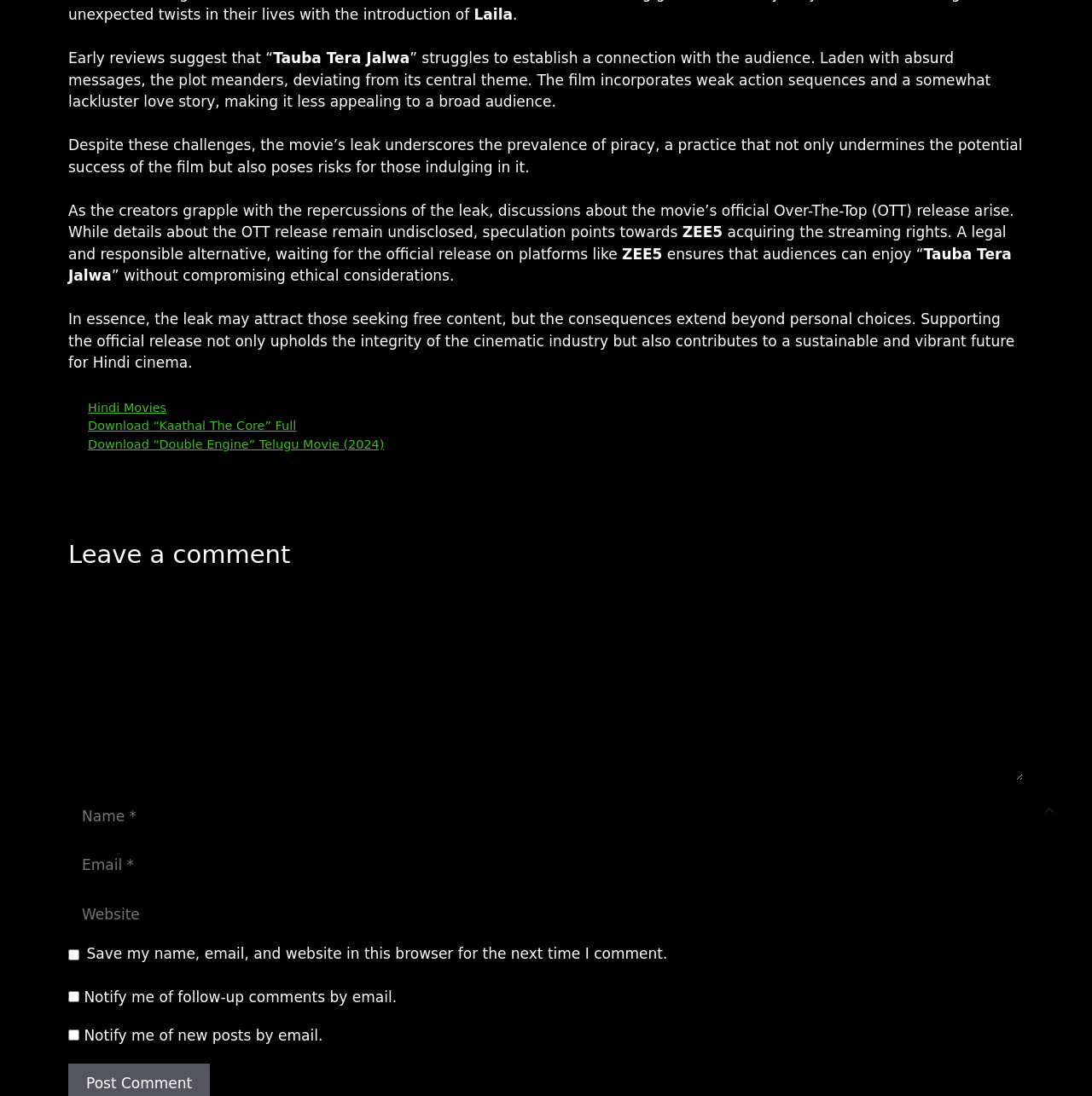Indicate the bounding box coordinates of the clickable region to achieve the following instruction: "Click on the 'Scroll back to top' link."

[0.945, 0.724, 0.977, 0.755]